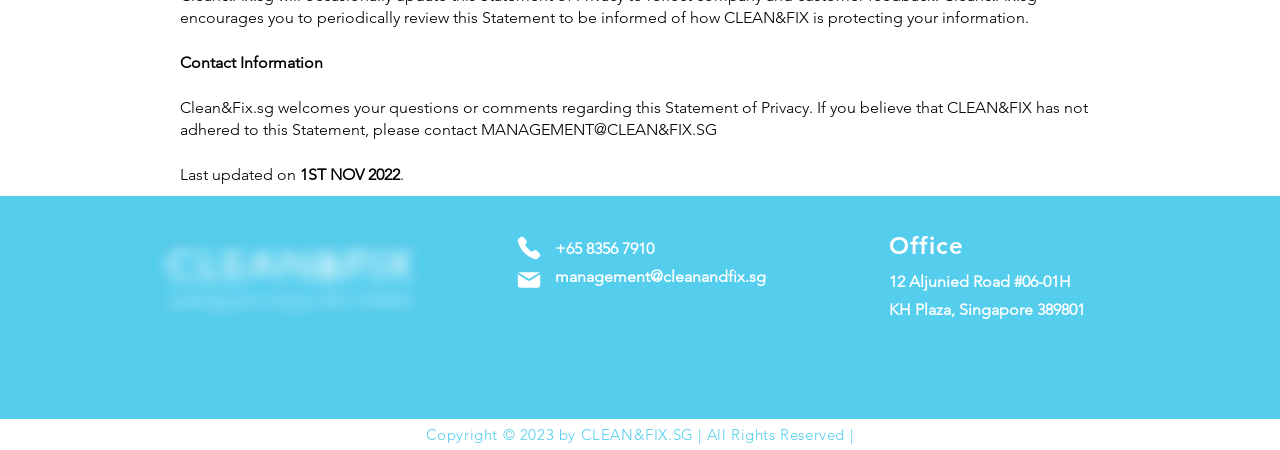Please predict the bounding box coordinates (top-left x, top-left y, bottom-right x, bottom-right y) for the UI element in the screenshot that fits the description: +65 8356 7910

[0.434, 0.531, 0.511, 0.574]